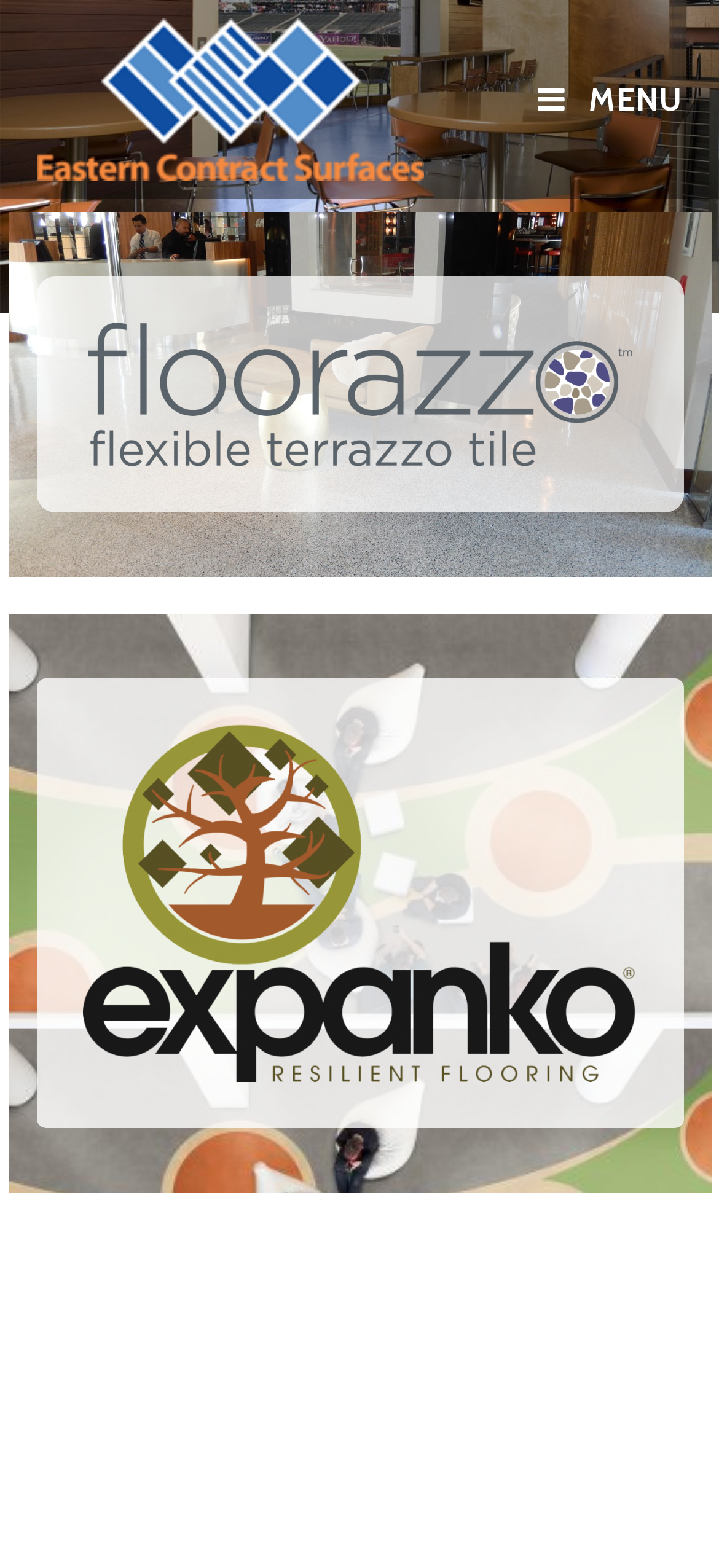Create an elaborate caption for the webpage.

The webpage is about Eastern Contract Surfaces, a company providing flooring solutions for various commercial environments. At the top-left corner, there is a logo of Eastern Contract Surfaces, which is also a link. Next to the logo, there is a link with the text "Eastern Contract Surfaces". 

On the top-right corner, there is a menu button represented by an icon, which is a link. Below the menu button, there are two figures, one on top of the other. The top figure is a link, and the bottom figure is also a link. These figures seem to be some kind of navigation or section separators.